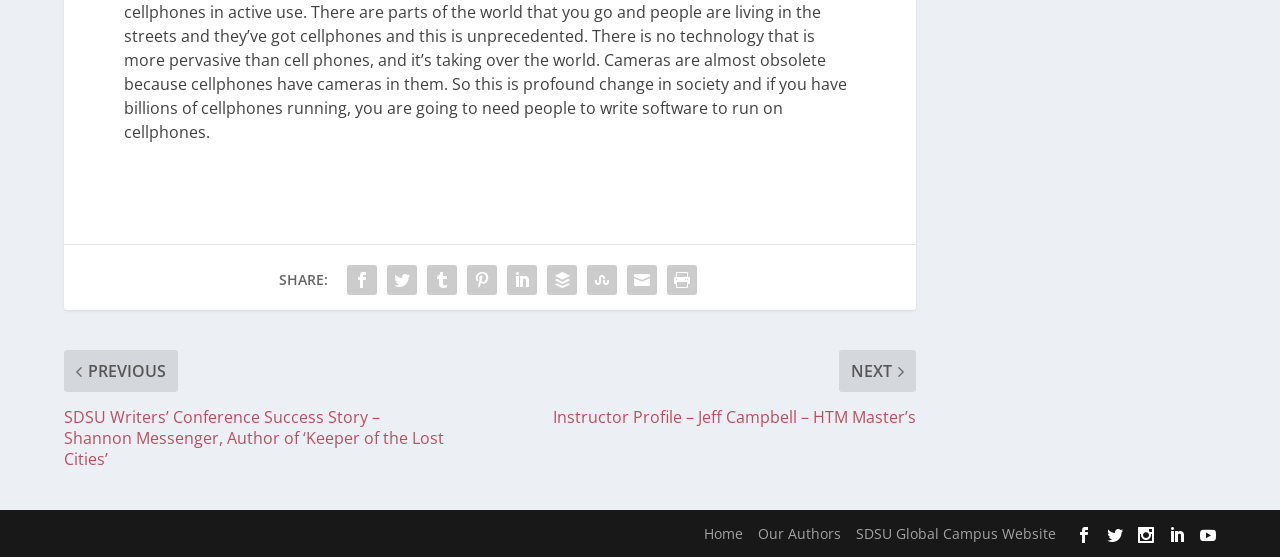Please identify the bounding box coordinates of the element's region that needs to be clicked to fulfill the following instruction: "Click the share button". The bounding box coordinates should consist of four float numbers between 0 and 1, i.e., [left, top, right, bottom].

[0.267, 0.442, 0.298, 0.514]